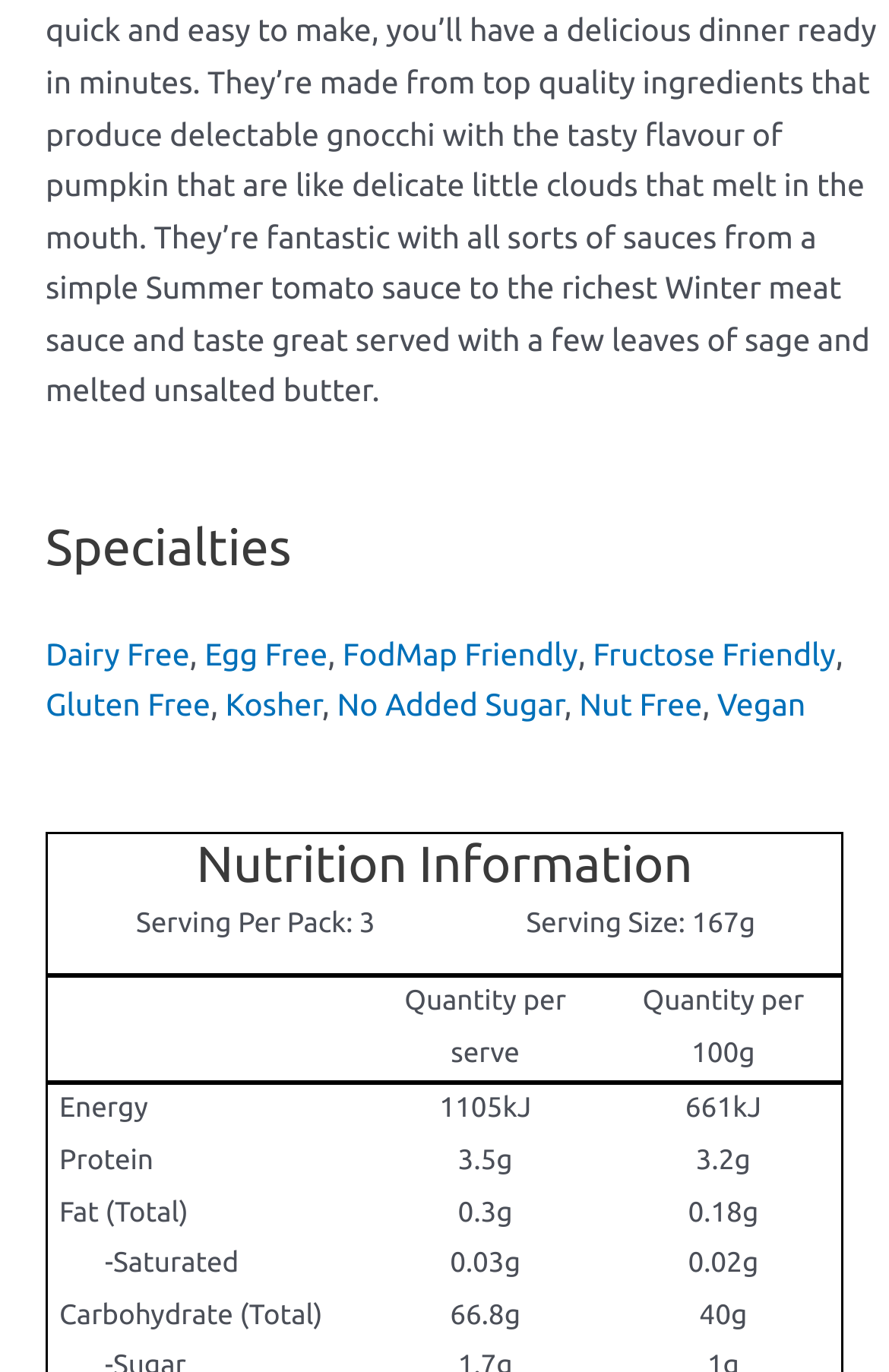Identify the bounding box coordinates of the clickable region necessary to fulfill the following instruction: "Click on FodMap Friendly". The bounding box coordinates should be four float numbers between 0 and 1, i.e., [left, top, right, bottom].

[0.385, 0.463, 0.65, 0.49]